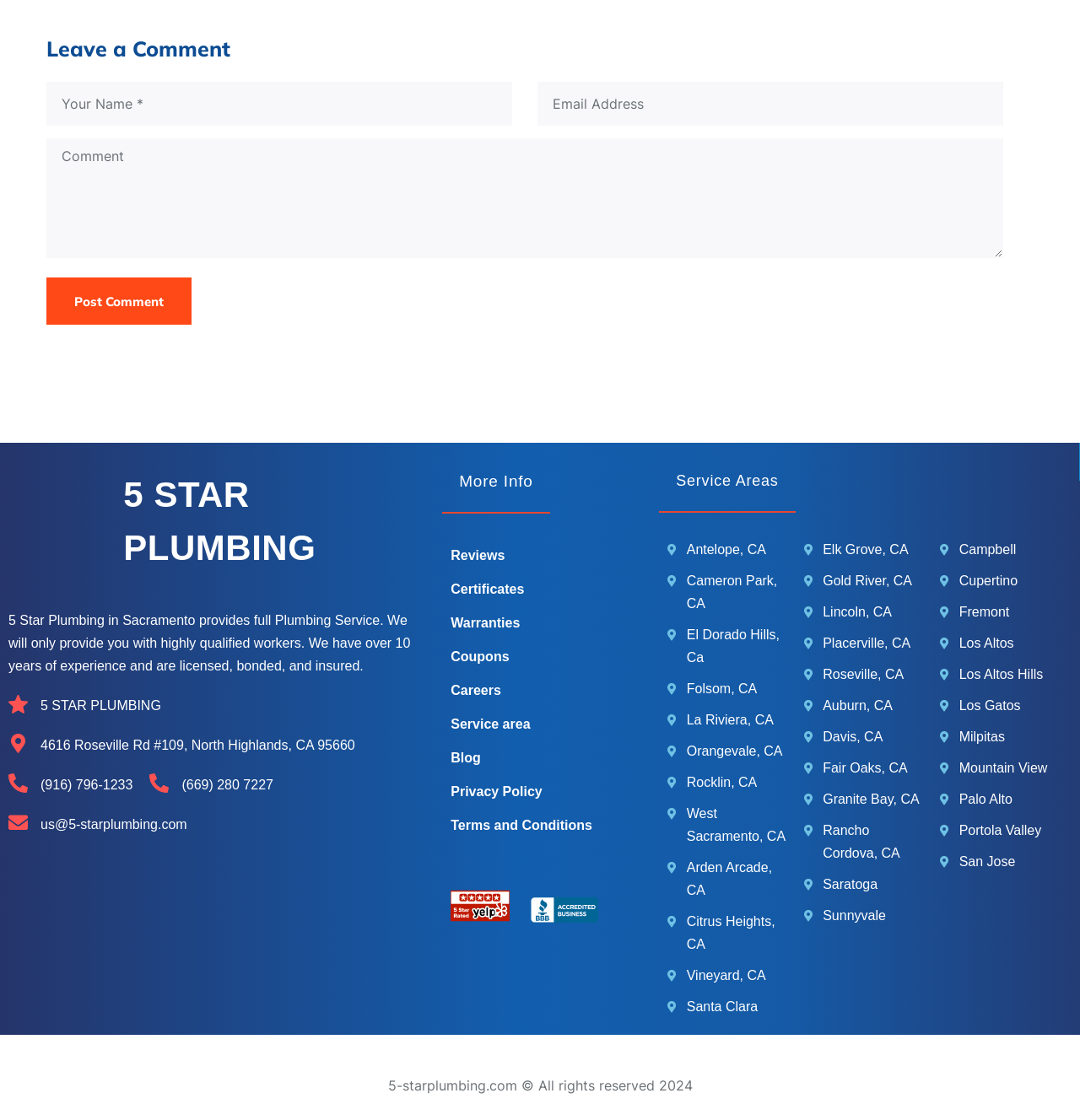How many service areas are listed?
Answer briefly with a single word or phrase based on the image.

20